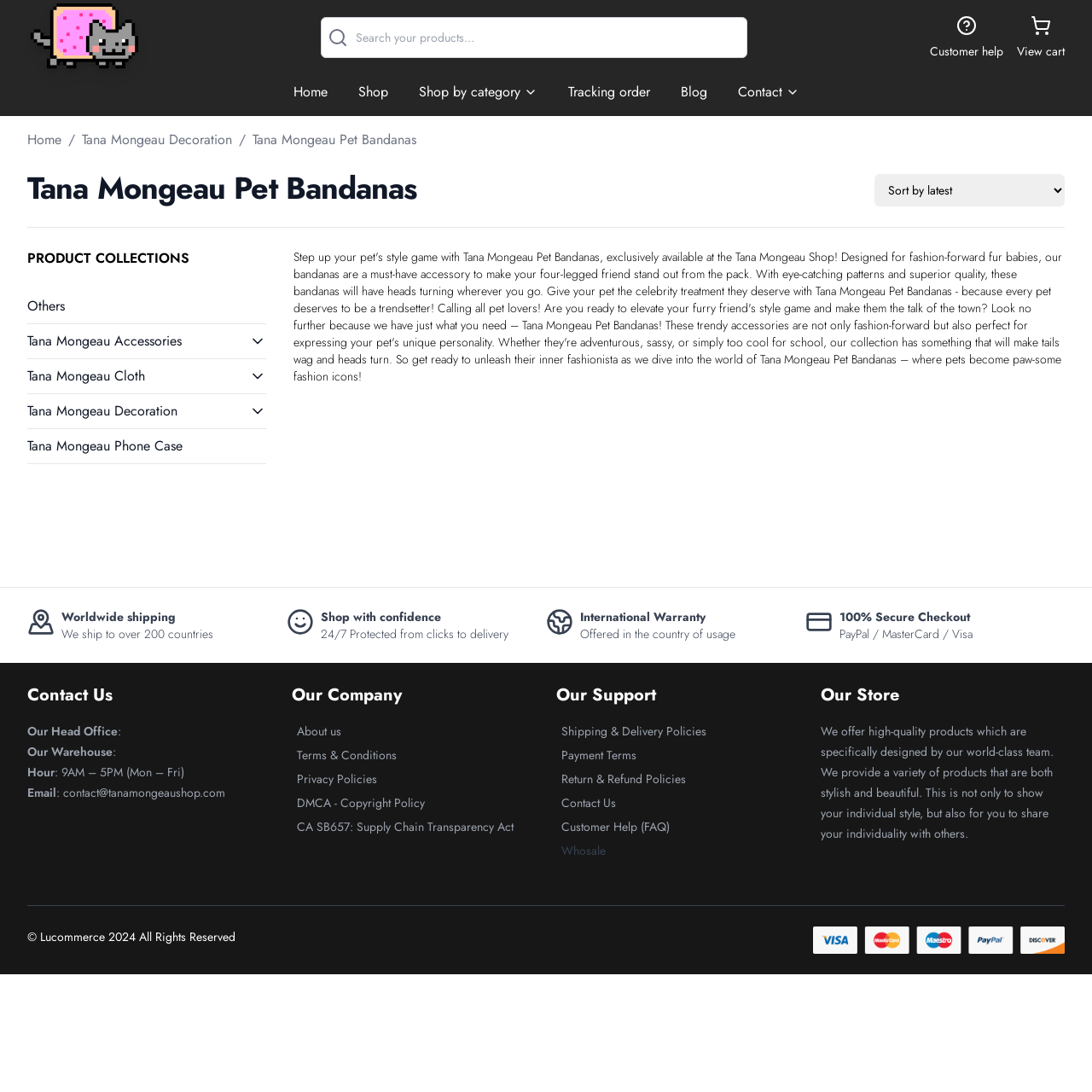What is the warranty offered?
Using the visual information, reply with a single word or short phrase.

International Warranty